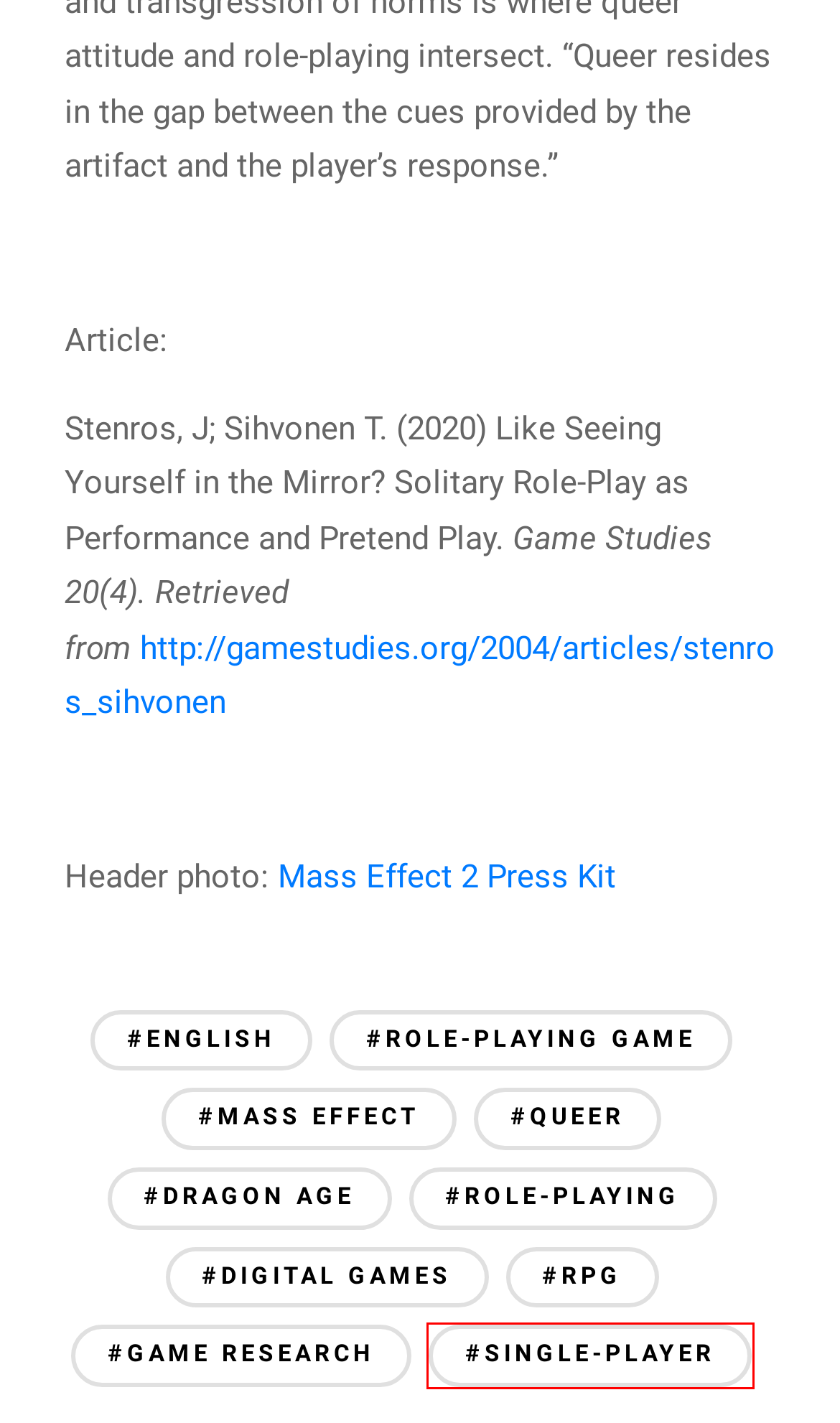You see a screenshot of a webpage with a red bounding box surrounding an element. Pick the webpage description that most accurately represents the new webpage after interacting with the element in the red bounding box. The options are:
A. single-player – PlayLab! Magazine
B. role-playing – PlayLab! Magazine
C. digital games – PlayLab! Magazine
D. Mass Effect – PlayLab! Magazine
E. English – PlayLab! Magazine
F. Game Reviews
G. game research – PlayLab! Magazine
H. Dragon Age – PlayLab! Magazine

A